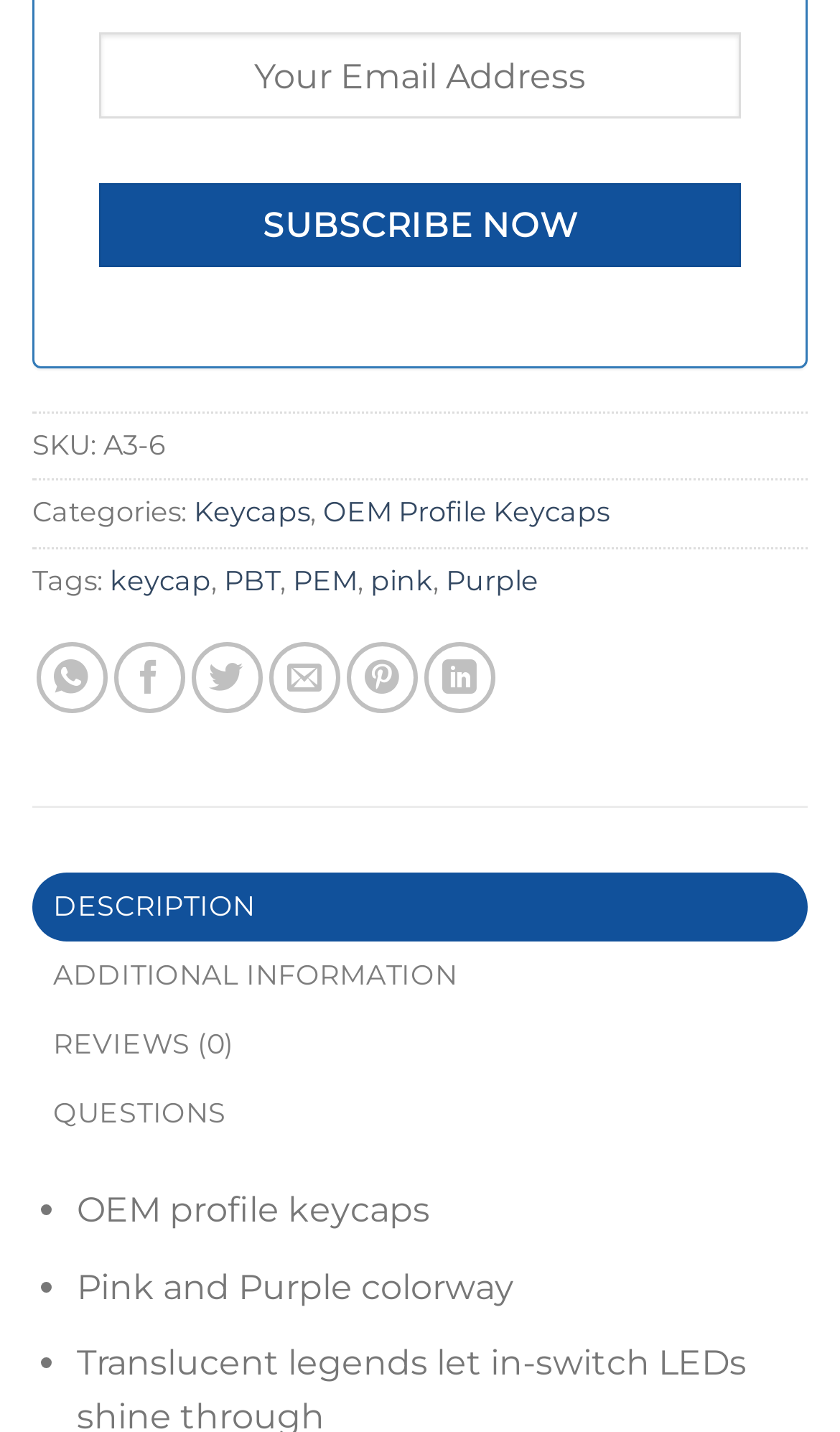Look at the image and answer the question in detail:
How many reviews are there for the product?

The number of reviews can be found in the tab section, which is 'REVIEWS (0)'.